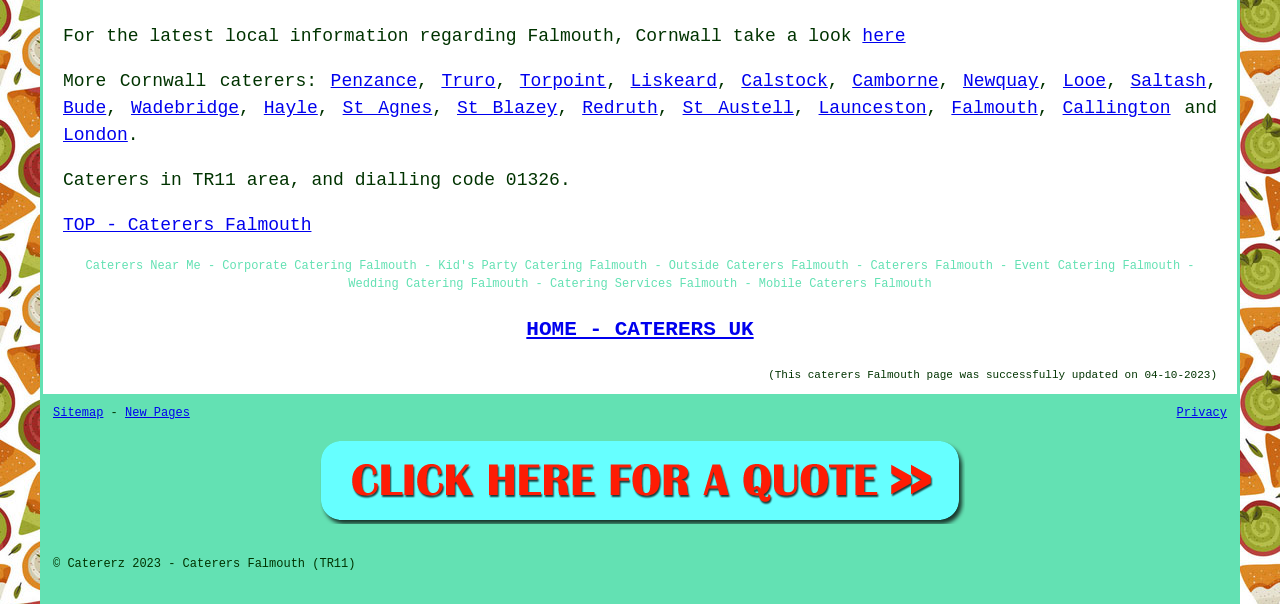Point out the bounding box coordinates of the section to click in order to follow this instruction: "View the 'HOME - CATERERS UK' page".

[0.411, 0.525, 0.589, 0.565]